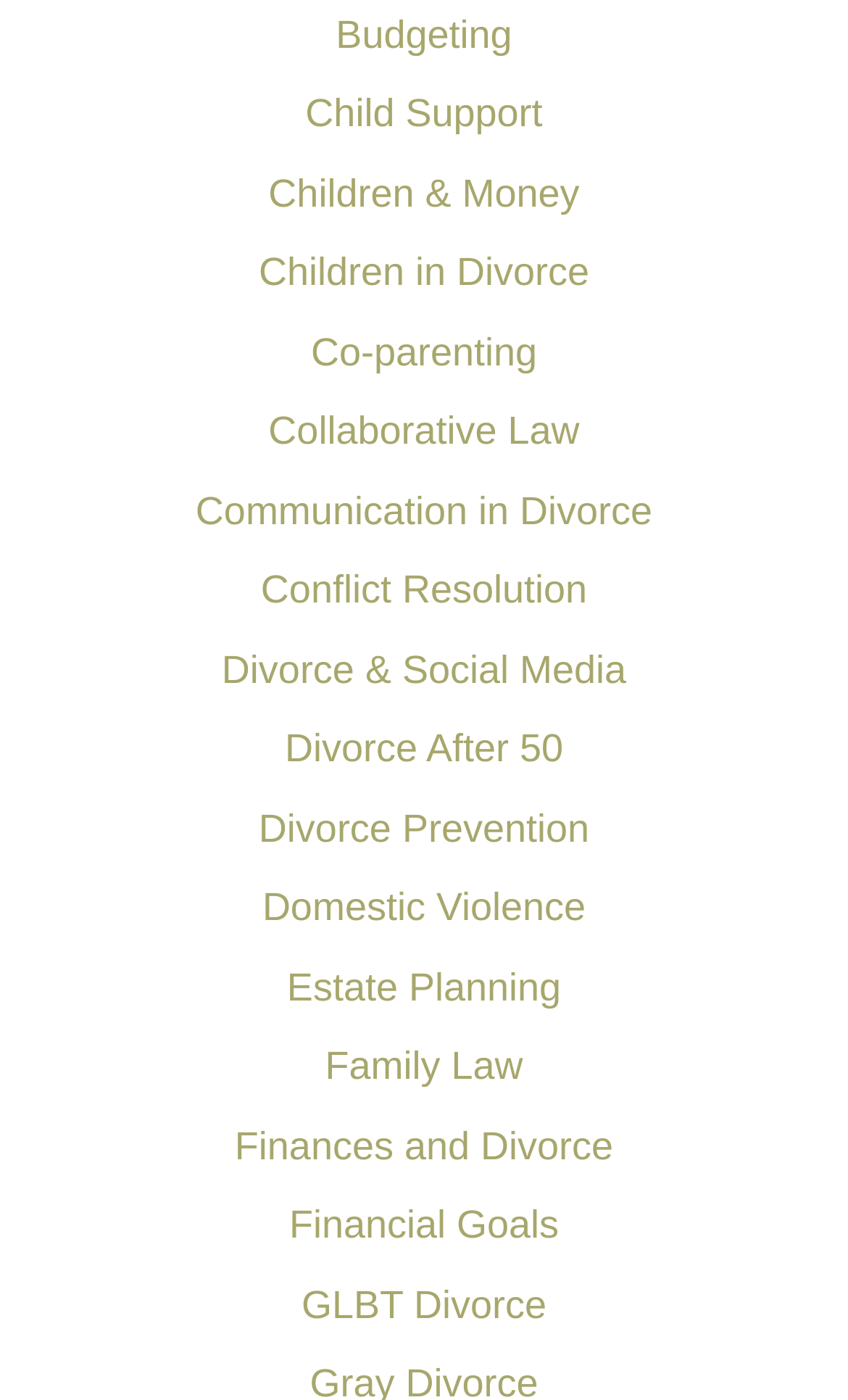Please give a succinct answer using a single word or phrase:
Is there a link about social media on this webpage?

Yes